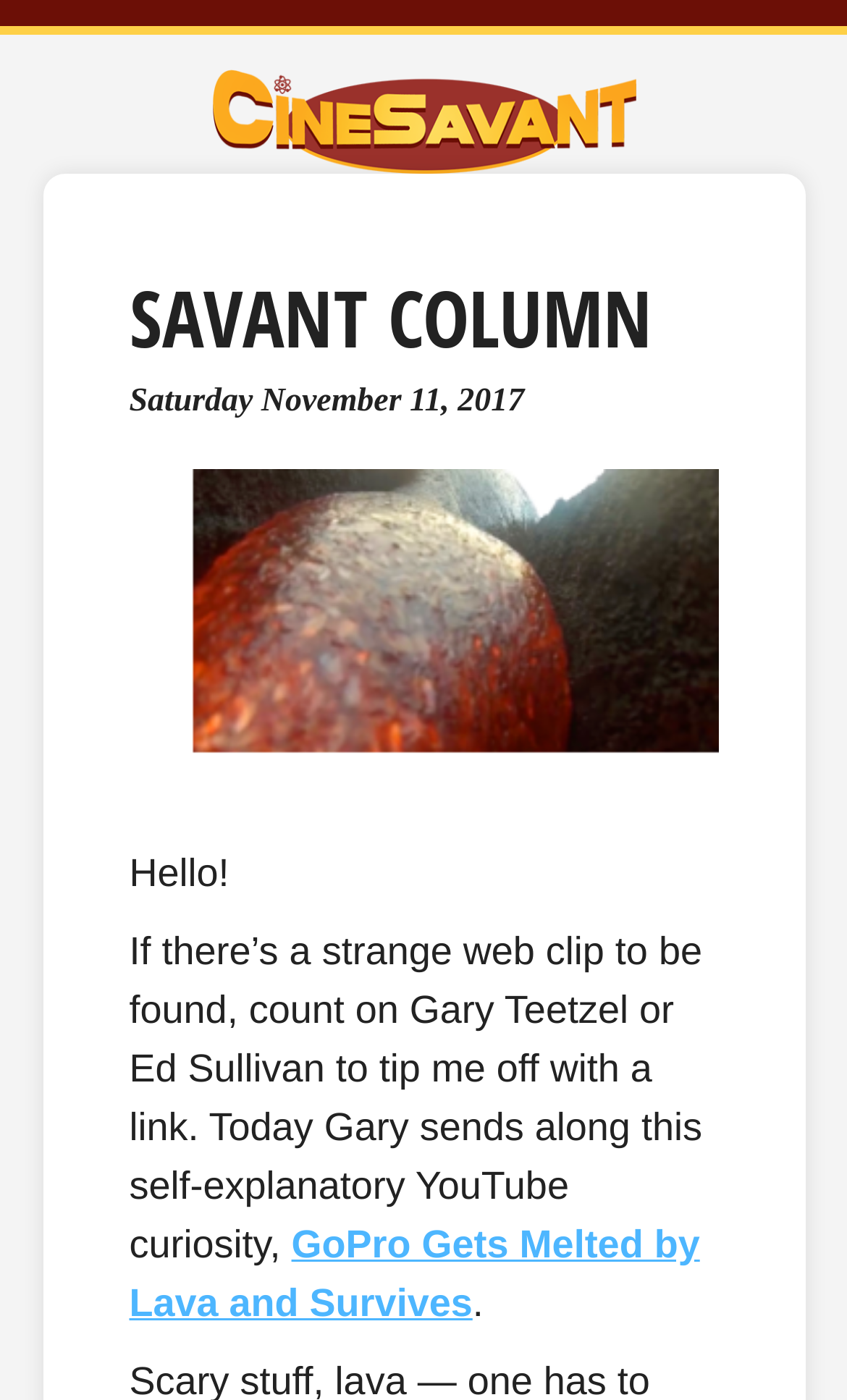Respond with a single word or phrase to the following question:
What is the topic of the article?

GoPro Gets Melted by Lava and Survives